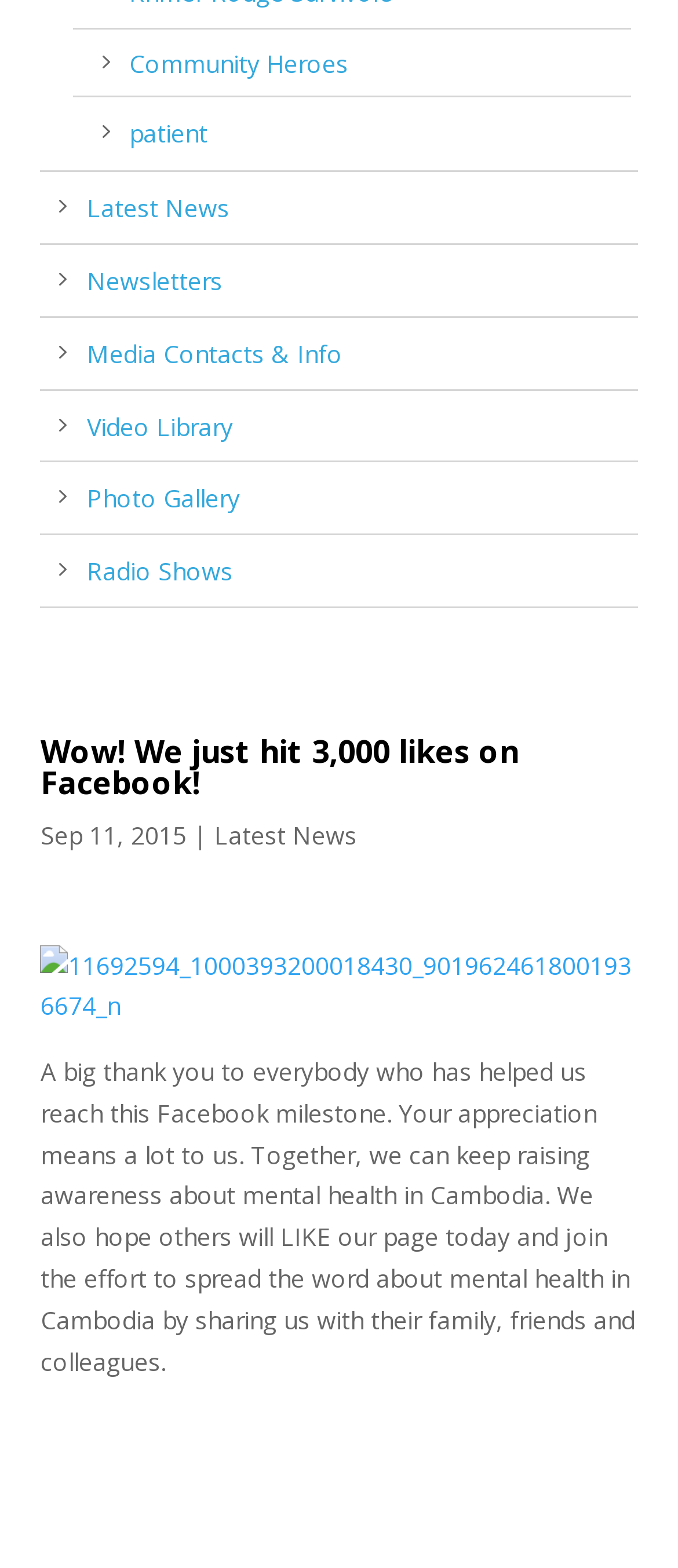Identify the bounding box coordinates for the UI element described by the following text: "aria-label="Menu"". Provide the coordinates as four float numbers between 0 and 1, in the format [left, top, right, bottom].

None